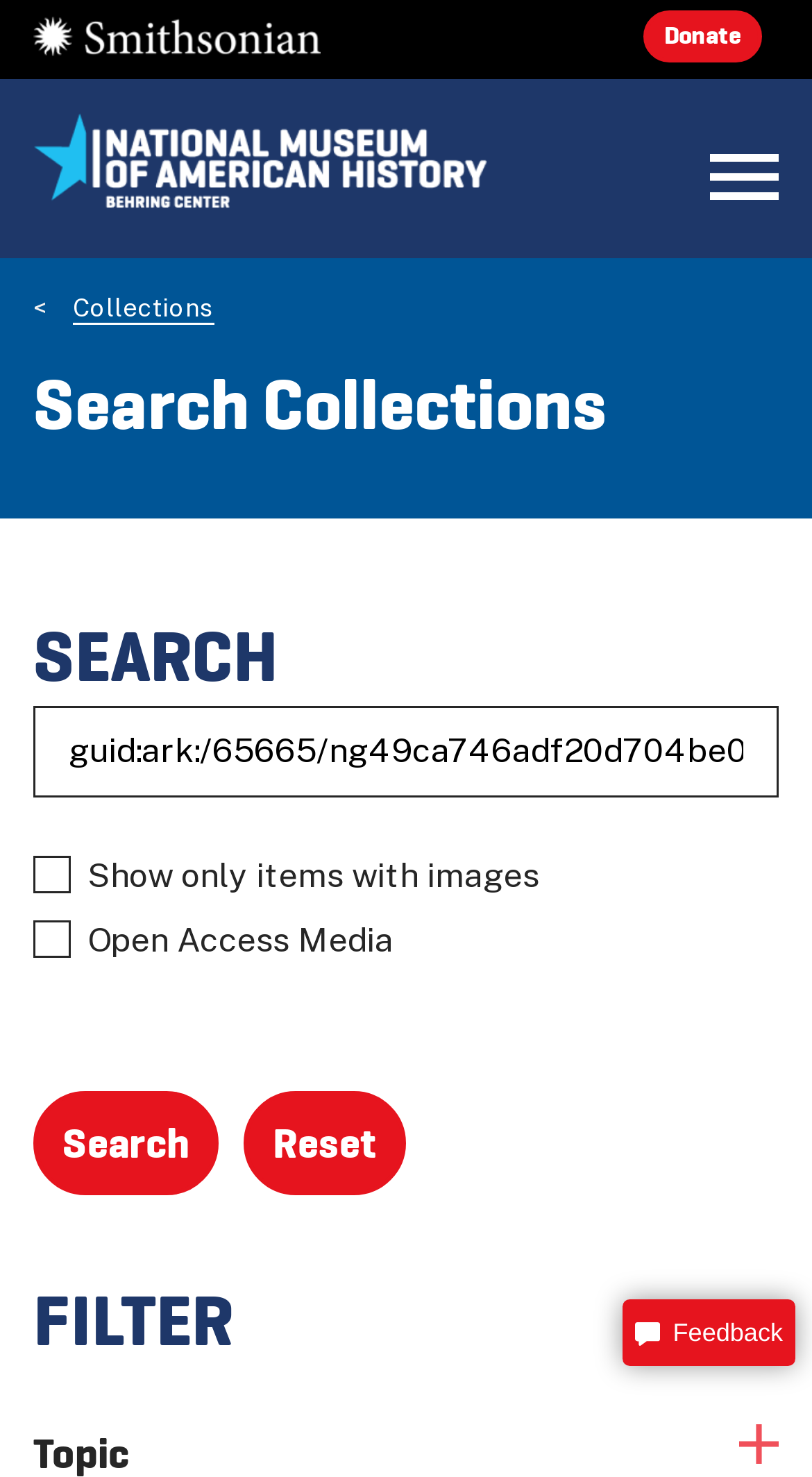Extract the bounding box for the UI element that matches this description: "Chat Icon Feedback".

[0.767, 0.88, 0.978, 0.924]